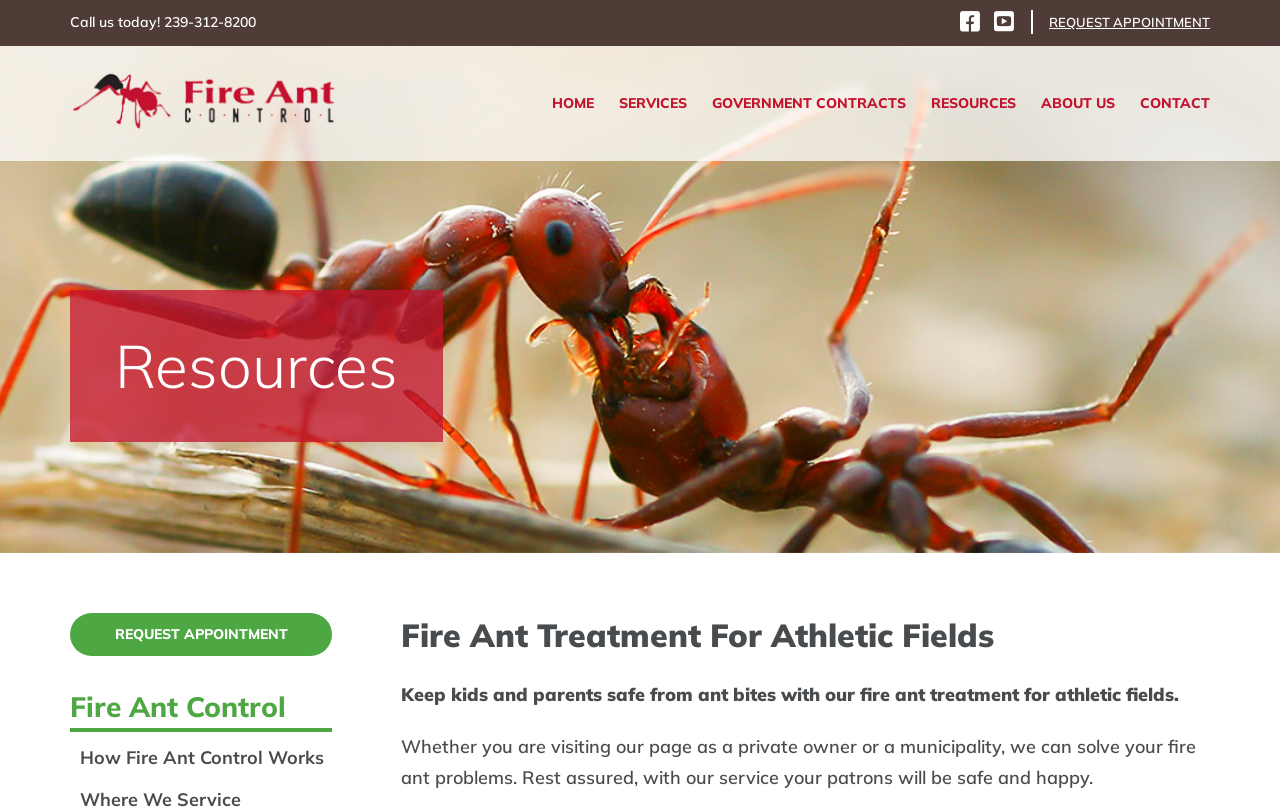Create an elaborate caption for the webpage.

The webpage is about fire ant treatment for athletic fields, emphasizing the importance of safety for young and adult athletes, parents, and spectators. At the top left, there is a call-to-action link "Call us today! 239-312-8200" and a logo of "Fire Ant Control – Florida" with an image. 

On the top right, there is a secondary menu with three links. Below the logo, there is a main menu with six links: "HOME", "SERVICES", "GOVERNMENT CONTRACTS", "RESOURCES", "ABOUT US", and "CONTACT". 

The main content of the webpage is divided into two sections. The first section has a heading "Resources" and a subheading "Fire Ant Treatment For Athletic Fields". This section describes the importance of fire ant treatment for athletic fields, ensuring the safety of kids and parents. 

The second section has a heading "Fire Ant Control" and provides more information about the service, including a link to "REQUEST APPOINTMENT" and two other links: "How Fire Ant Control Works" and "Where We Service". There are a total of 11 links on the webpage, including the call-to-action link and the links in the main menu and the content sections.